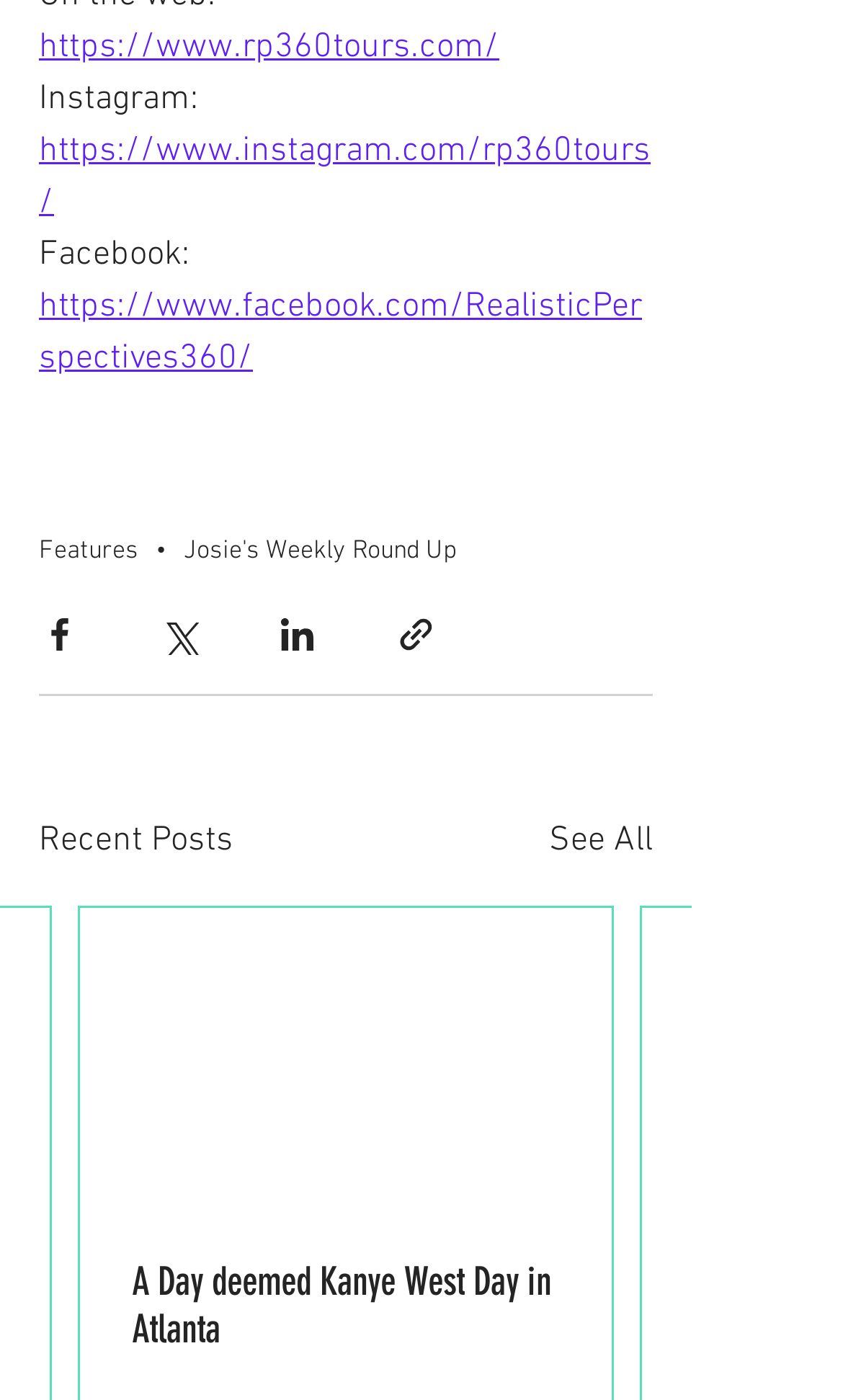Provide your answer to the question using just one word or phrase: What is the title of the section below the social media links?

Recent Posts